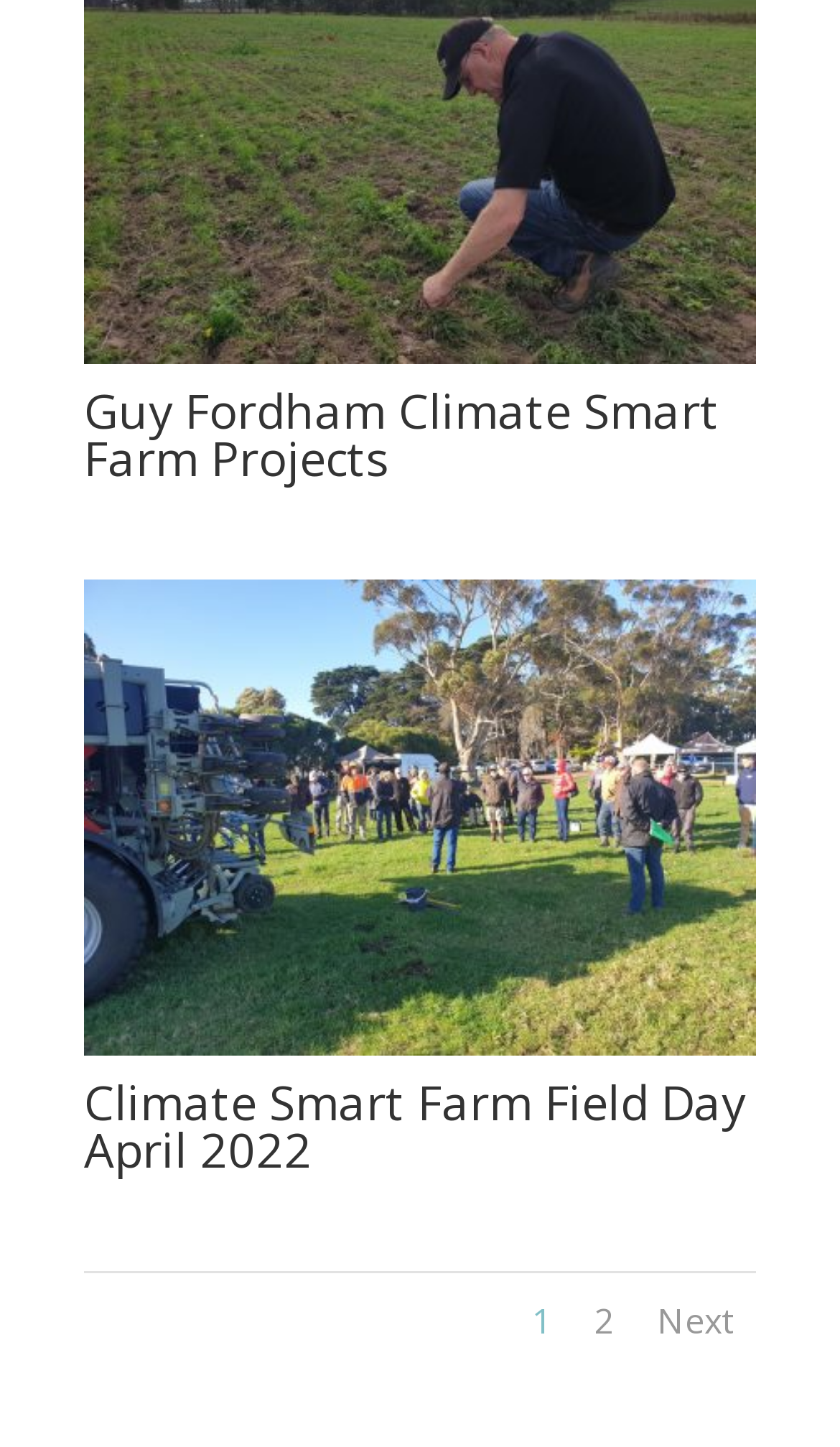How many pagination links are there?
Based on the image content, provide your answer in one word or a short phrase.

3